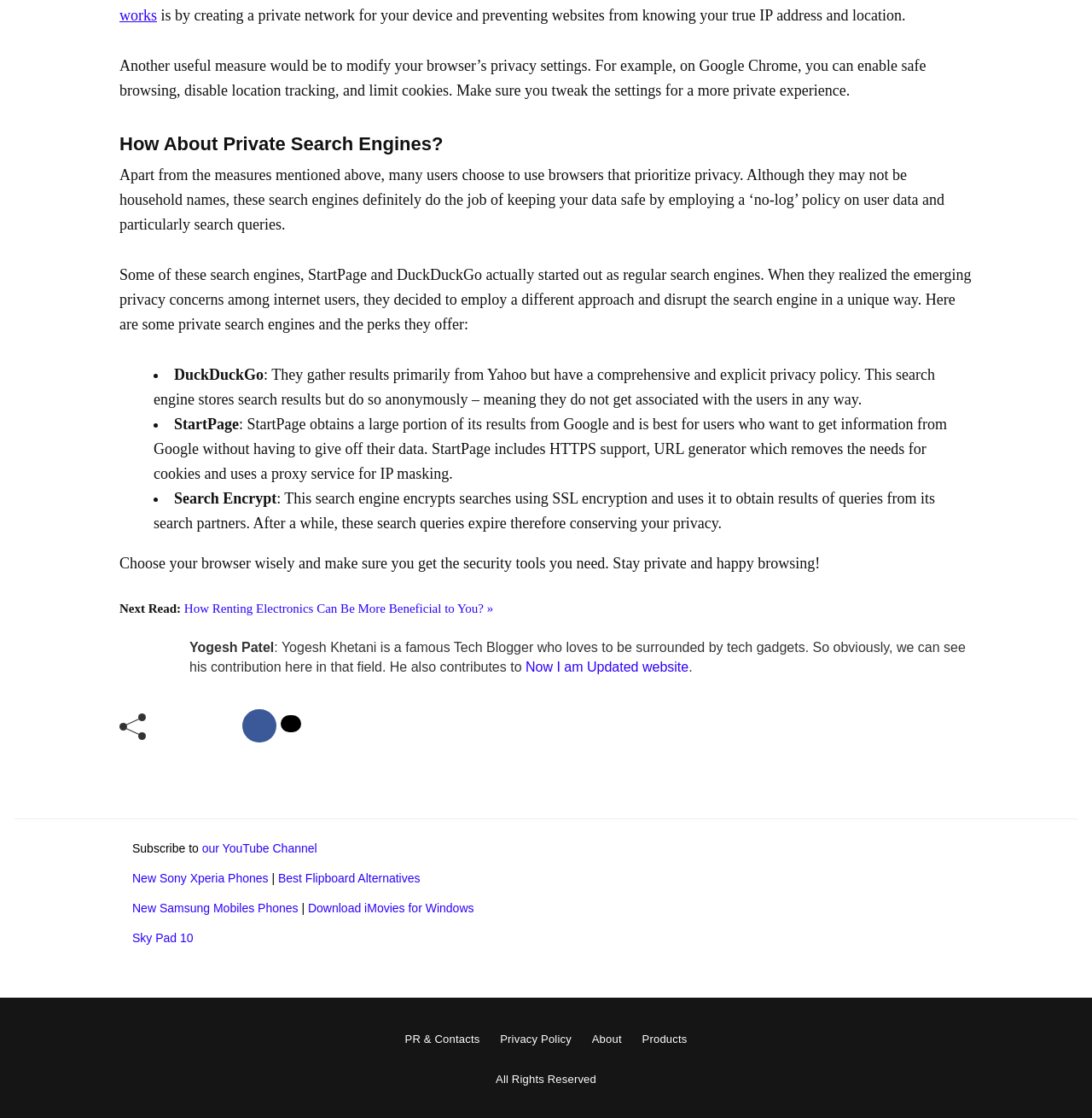What is the benefit of using Search Encrypt?
Using the image as a reference, answer the question with a short word or phrase.

Encrypts searches